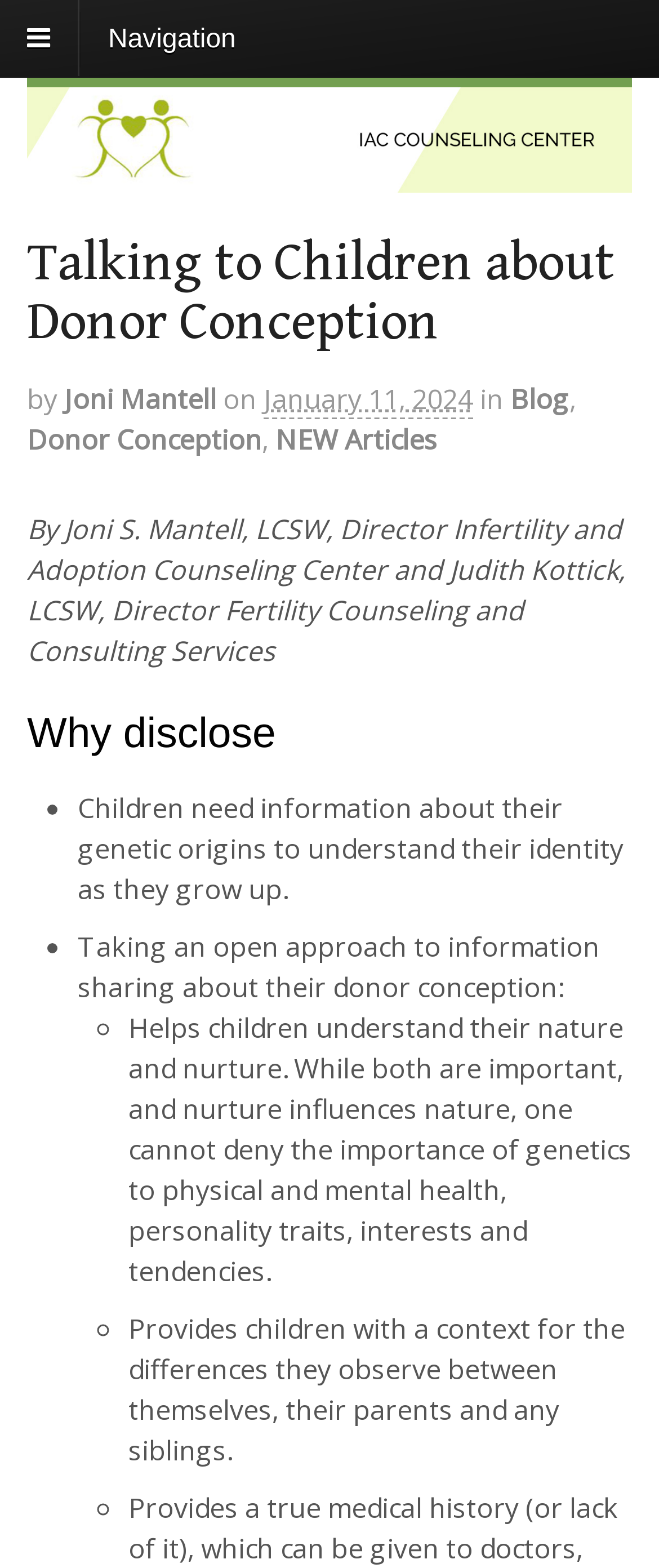Can you extract the primary headline text from the webpage?

Talking to Children about Donor Conception